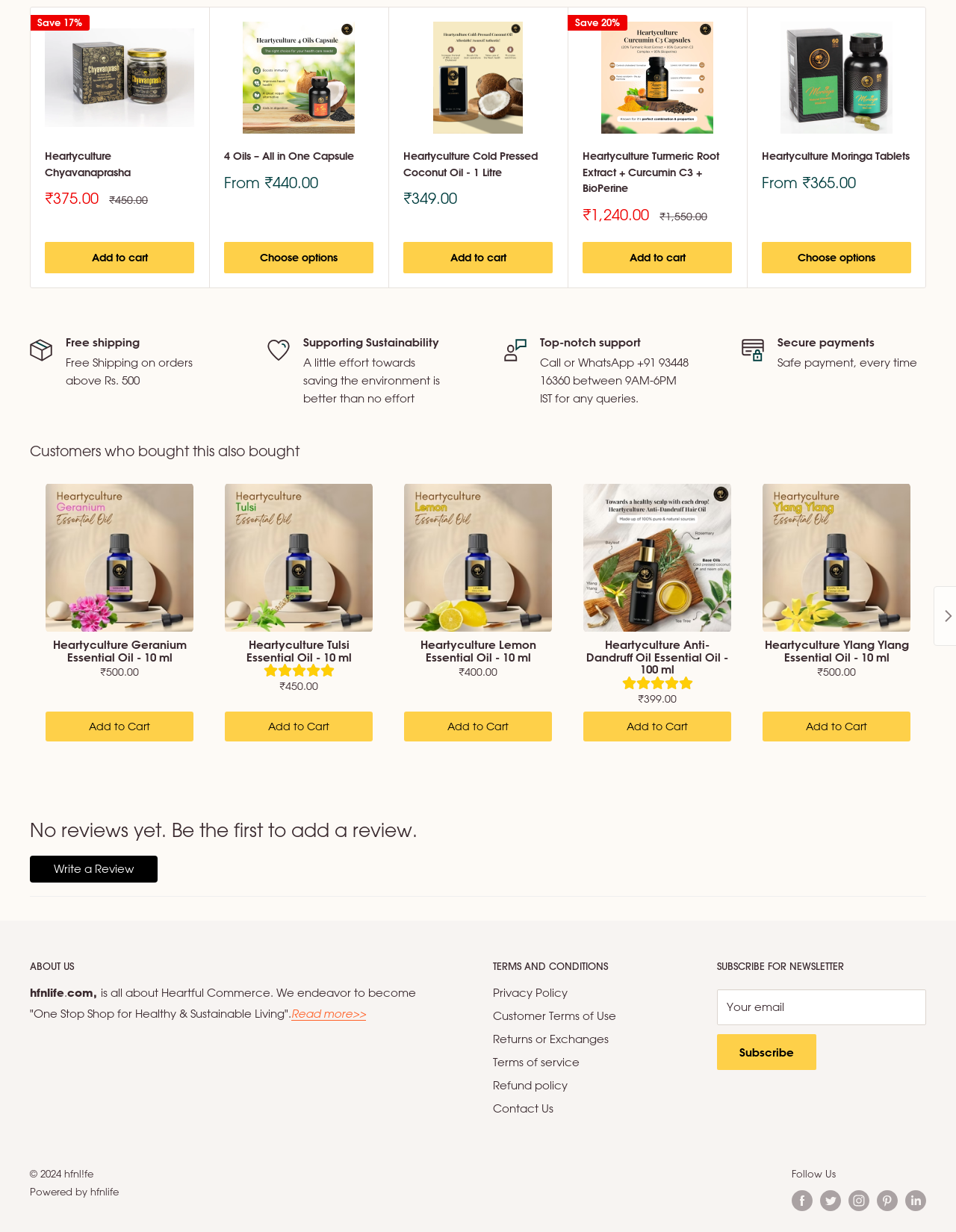Find and specify the bounding box coordinates that correspond to the clickable region for the instruction: "Add Heartyculture Cold Pressed Coconut Oil to cart".

[0.422, 0.196, 0.578, 0.222]